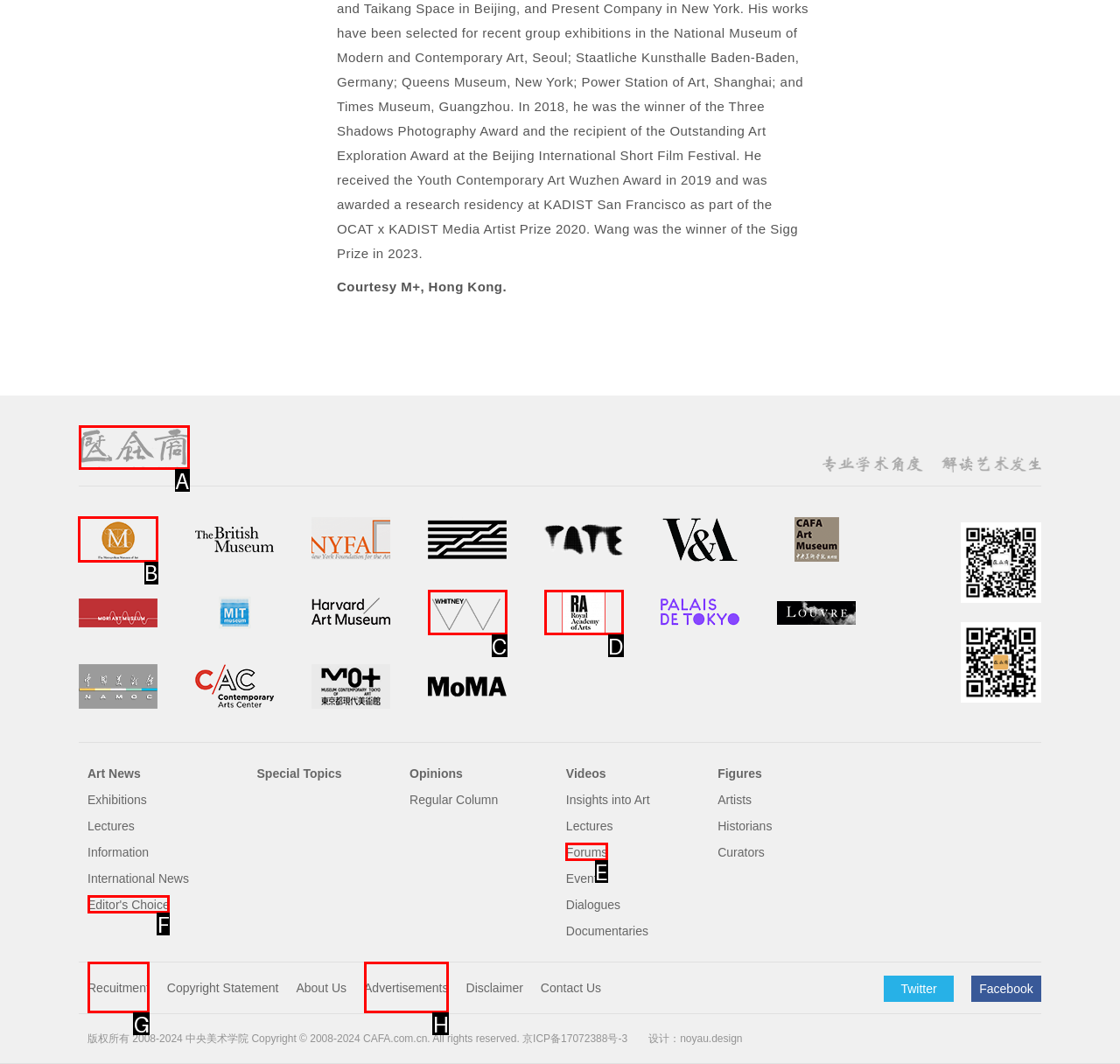Point out the UI element to be clicked for this instruction: Go to the 'Metropolitan Museum of Art' website. Provide the answer as the letter of the chosen element.

B